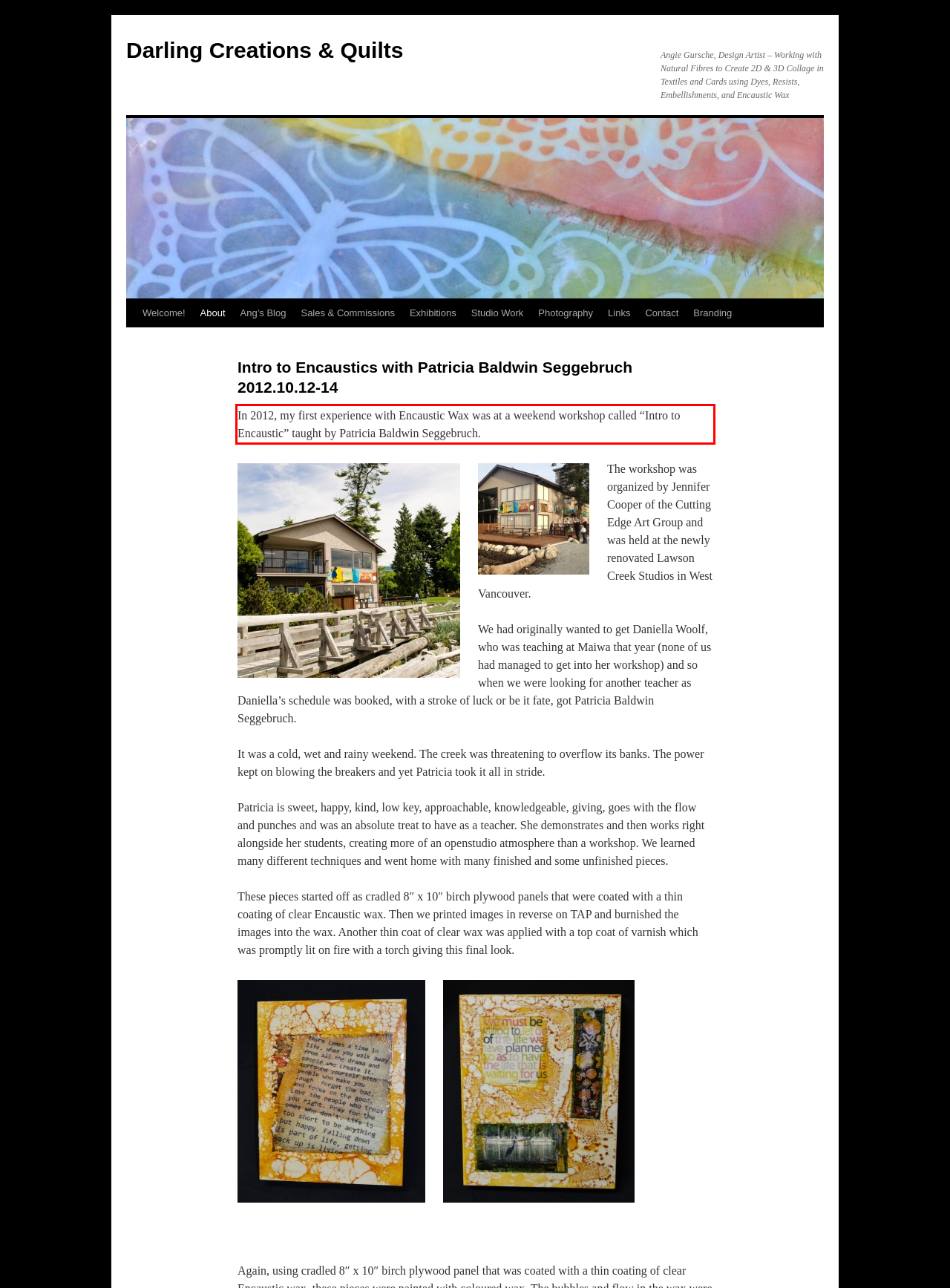Please use OCR to extract the text content from the red bounding box in the provided webpage screenshot.

In 2012, my first experience with Encaustic Wax was at a weekend workshop called “Intro to Encaustic” taught by Patricia Baldwin Seggebruch.